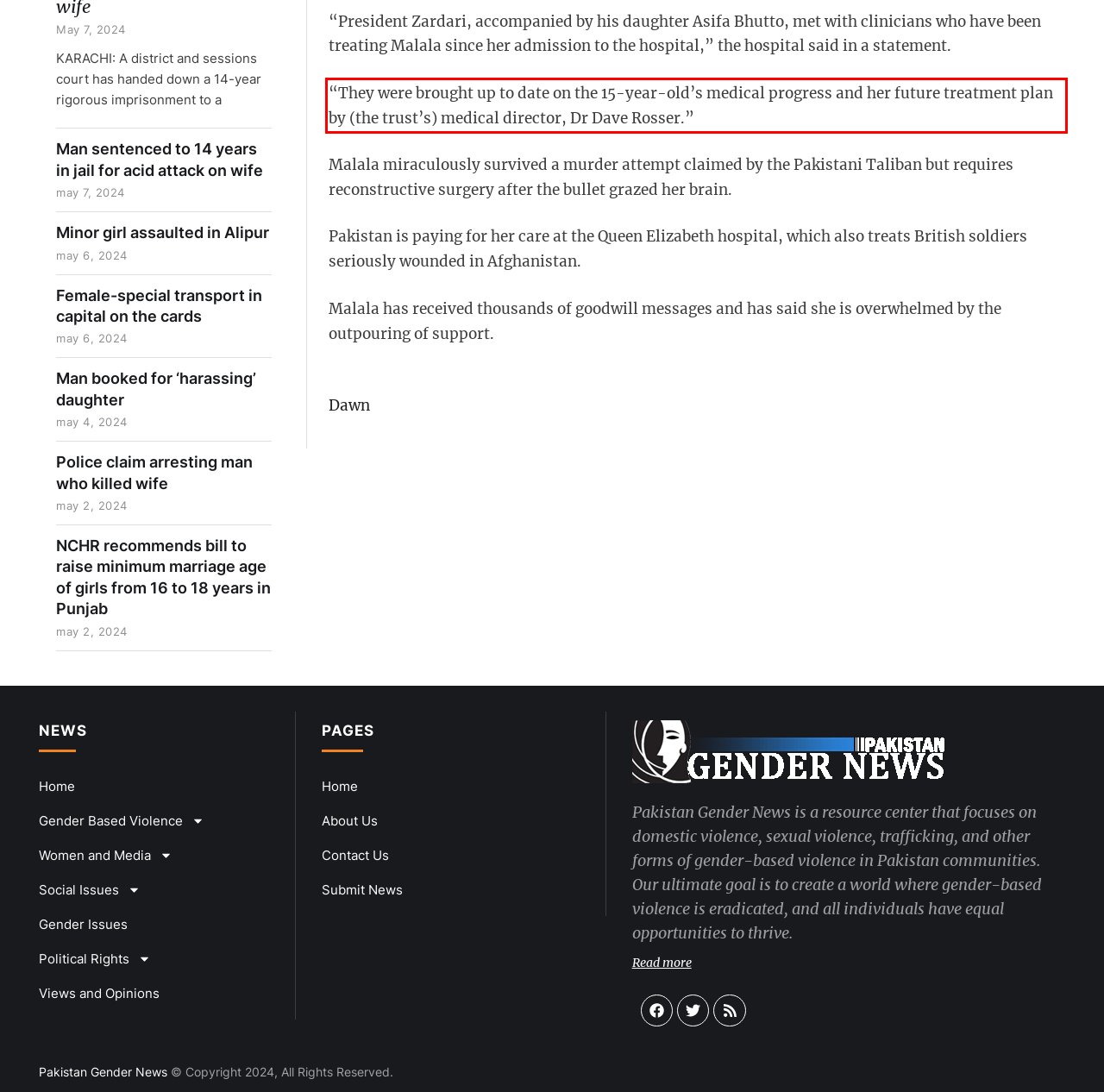You are given a screenshot of a webpage with a UI element highlighted by a red bounding box. Please perform OCR on the text content within this red bounding box.

“They were brought up to date on the 15-year-old’s medical progress and her future treatment plan by (the trust’s) medical director, Dr Dave Rosser.”